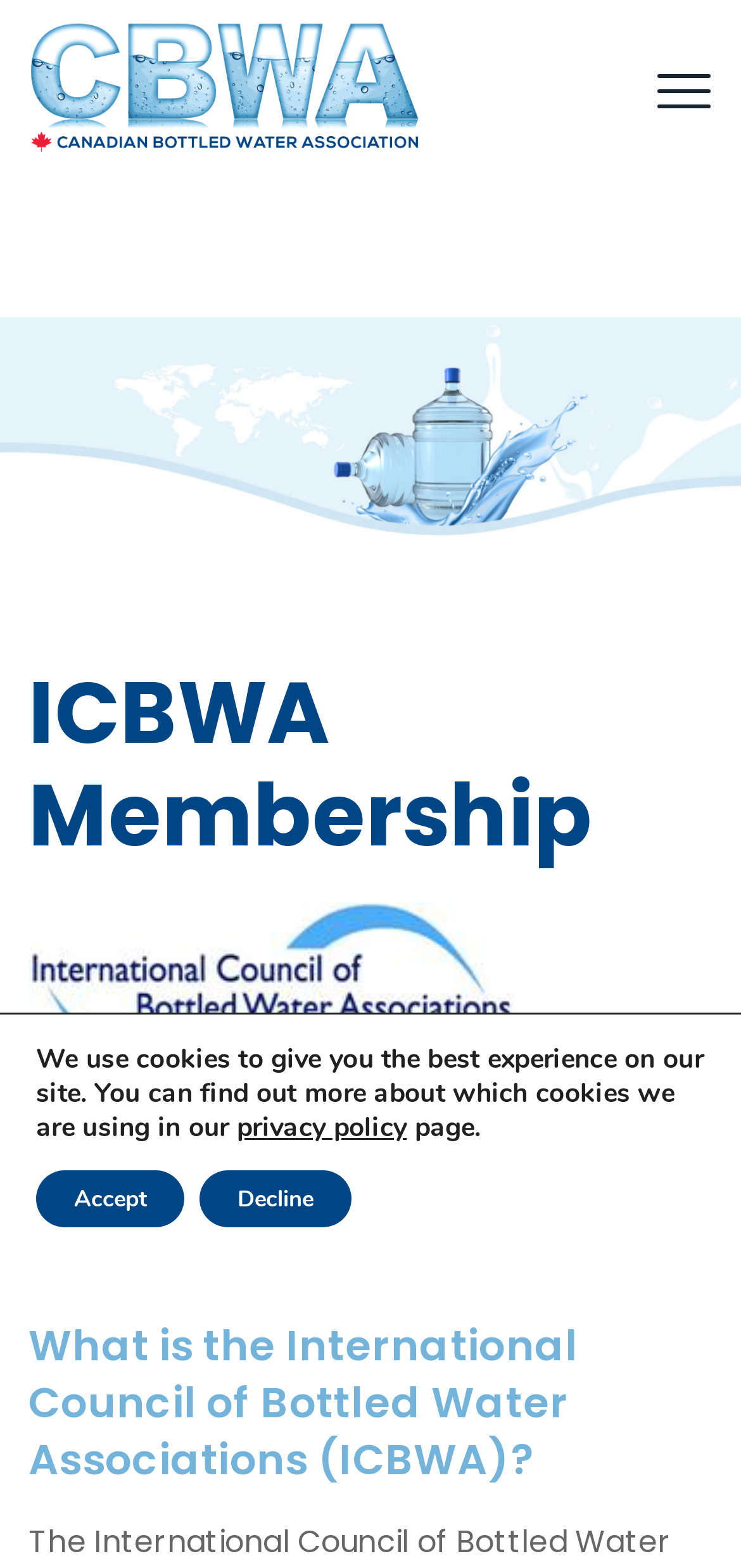Reply to the question with a single word or phrase:
How many buttons are on the webpage?

4